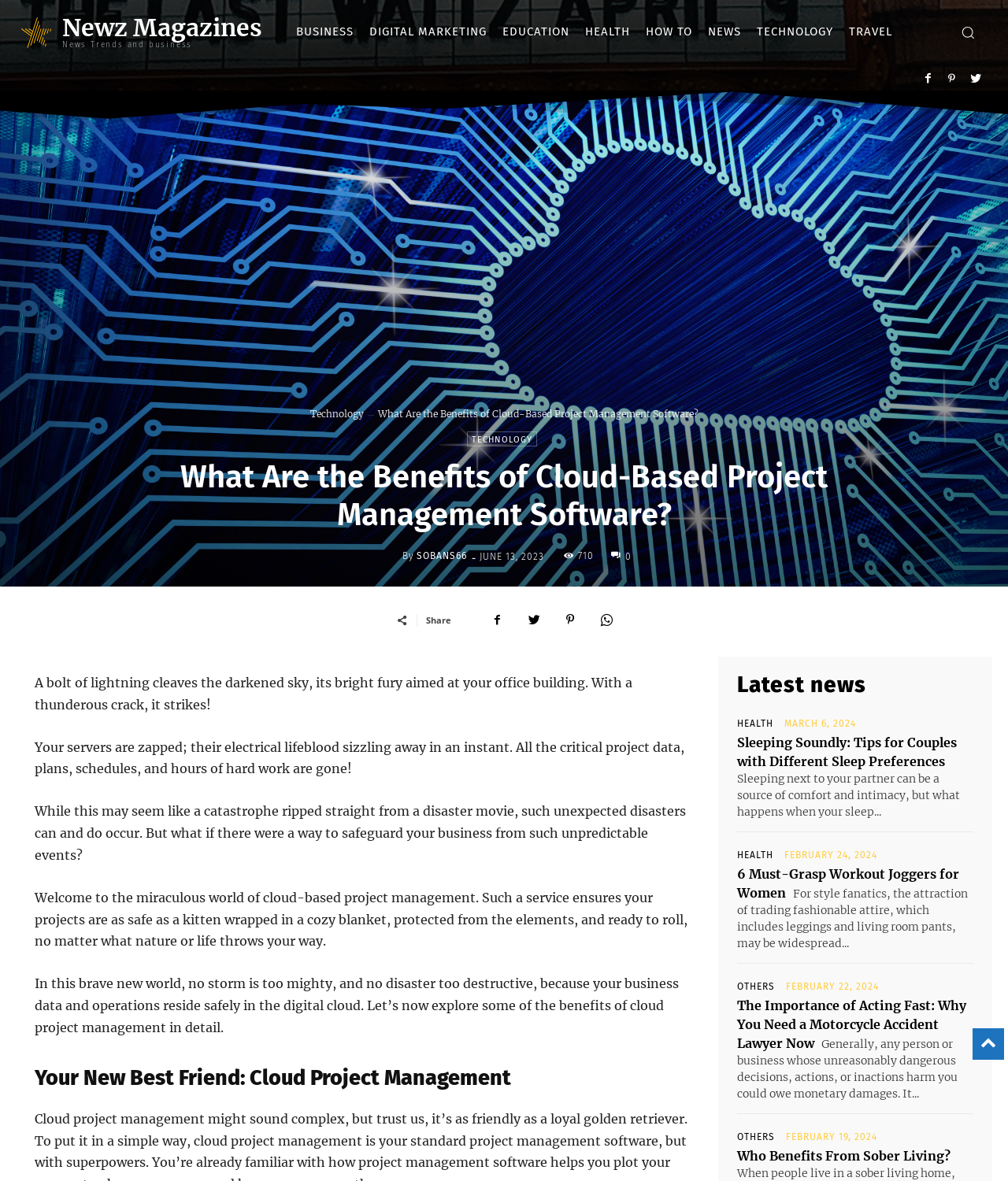Locate the bounding box coordinates of the clickable element to fulfill the following instruction: "Read the article 'What Are the Benefits of Cloud-Based Project Management Software?'". Provide the coordinates as four float numbers between 0 and 1 in the format [left, top, right, bottom].

[0.375, 0.346, 0.693, 0.356]